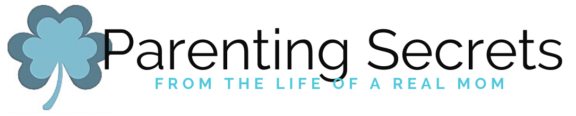Please analyze the image and give a detailed answer to the question:
What font style is used for the words 'Parenting Secrets'?

The caption describes the logo of 'Parenting Secrets' as having the words 'Parenting Secrets' in a modern, bold font, which suggests a clean and prominent display of the platform's name.